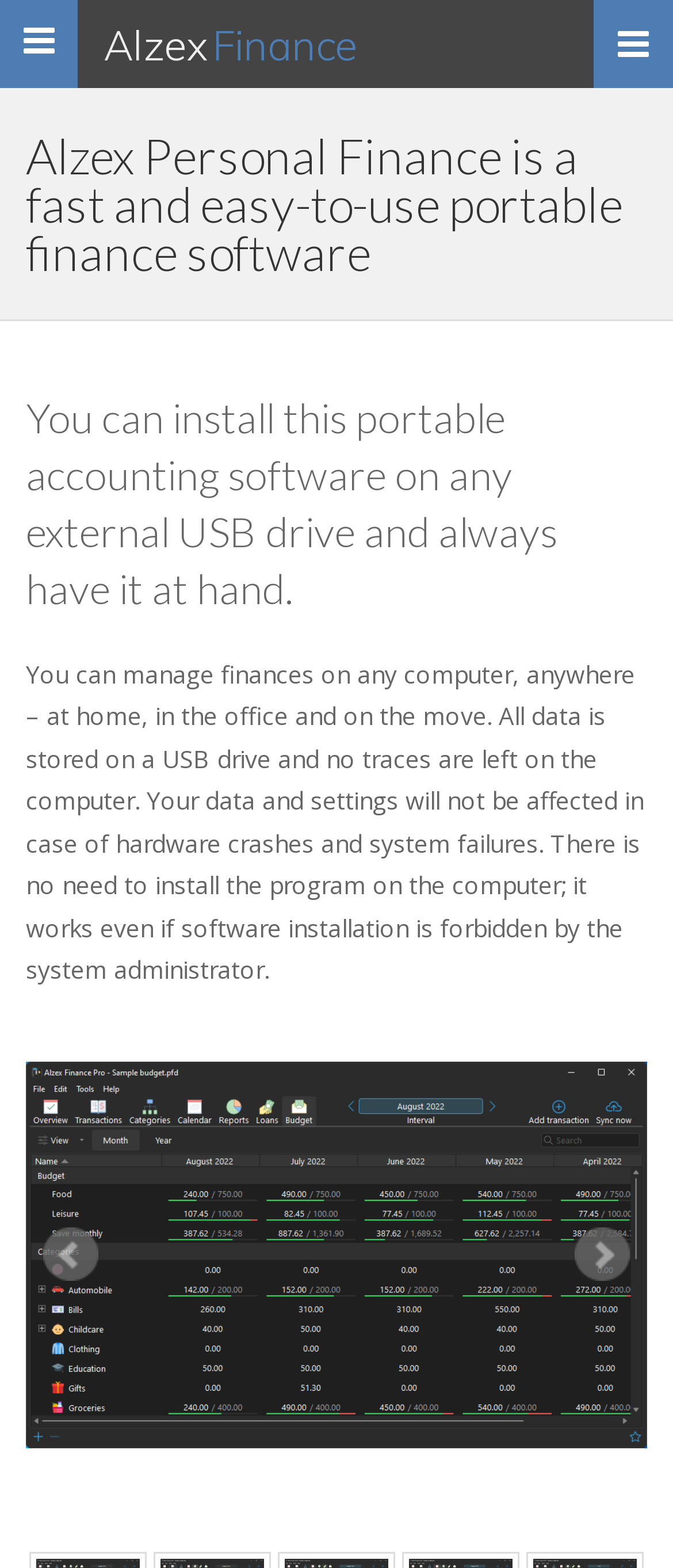Using details from the image, please answer the following question comprehensively:
Is installation required on the computer?

The webpage explicitly states that 'there is no need to install the program on the computer; it works even if software installation is forbidden by the system administrator.' This implies that installation is not required on the computer.